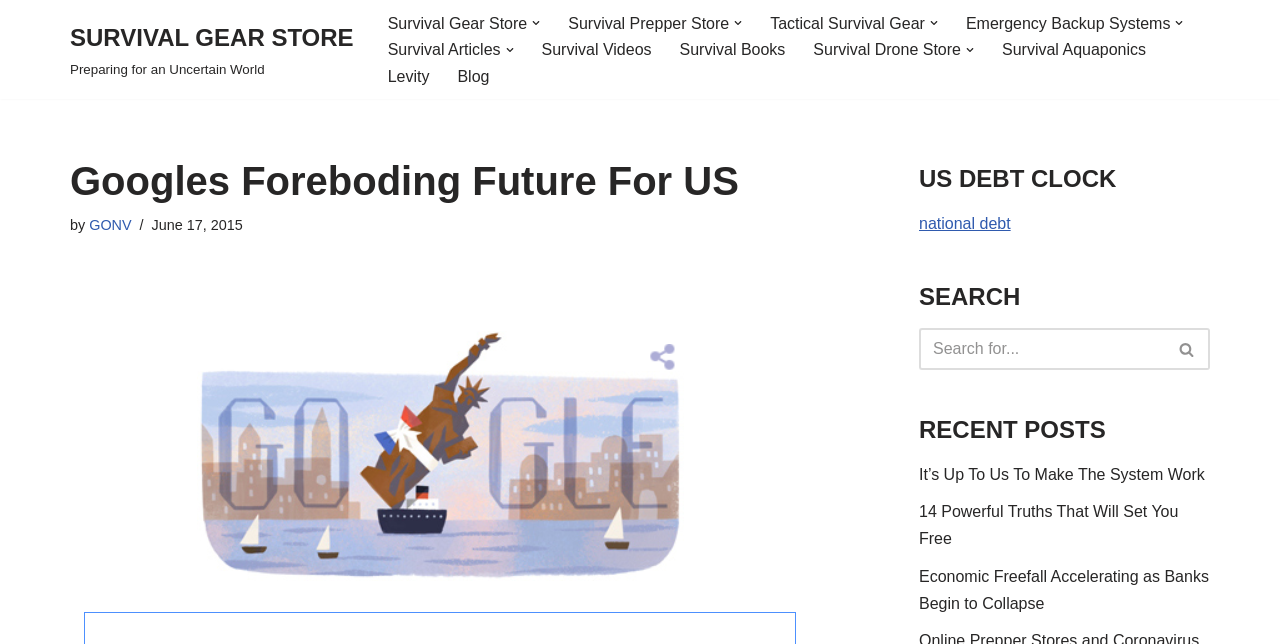Determine the bounding box for the described HTML element: "Survival Prepper Store". Ensure the coordinates are four float numbers between 0 and 1 in the format [left, top, right, bottom].

[0.444, 0.015, 0.57, 0.057]